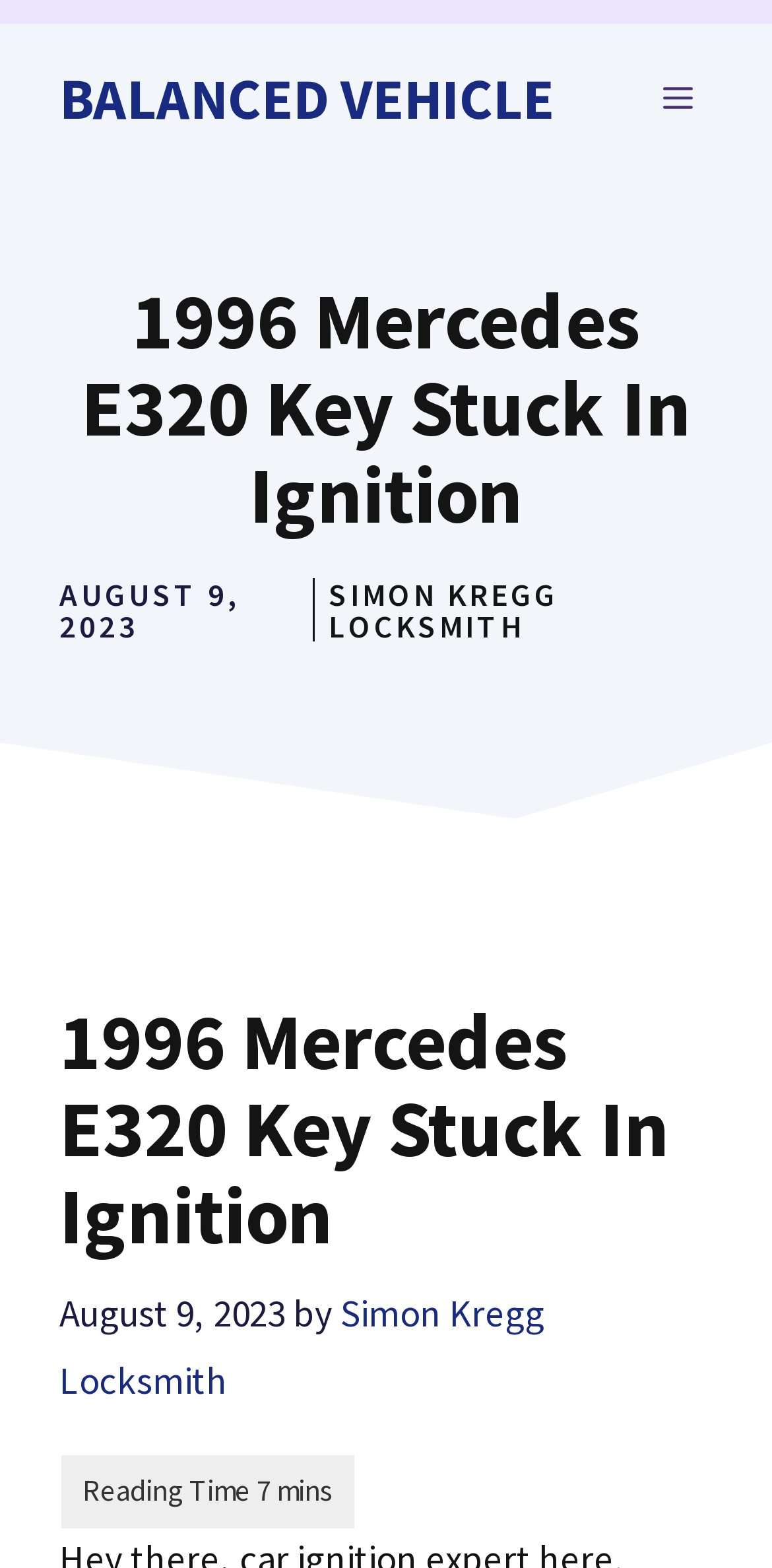What is the date mentioned in the webpage?
Give a detailed explanation using the information visible in the image.

I found the time element with the text 'AUGUST 9, 2023' and another time element with the text 'August 9, 2023', which suggests that the date mentioned in the webpage is August 9, 2023.